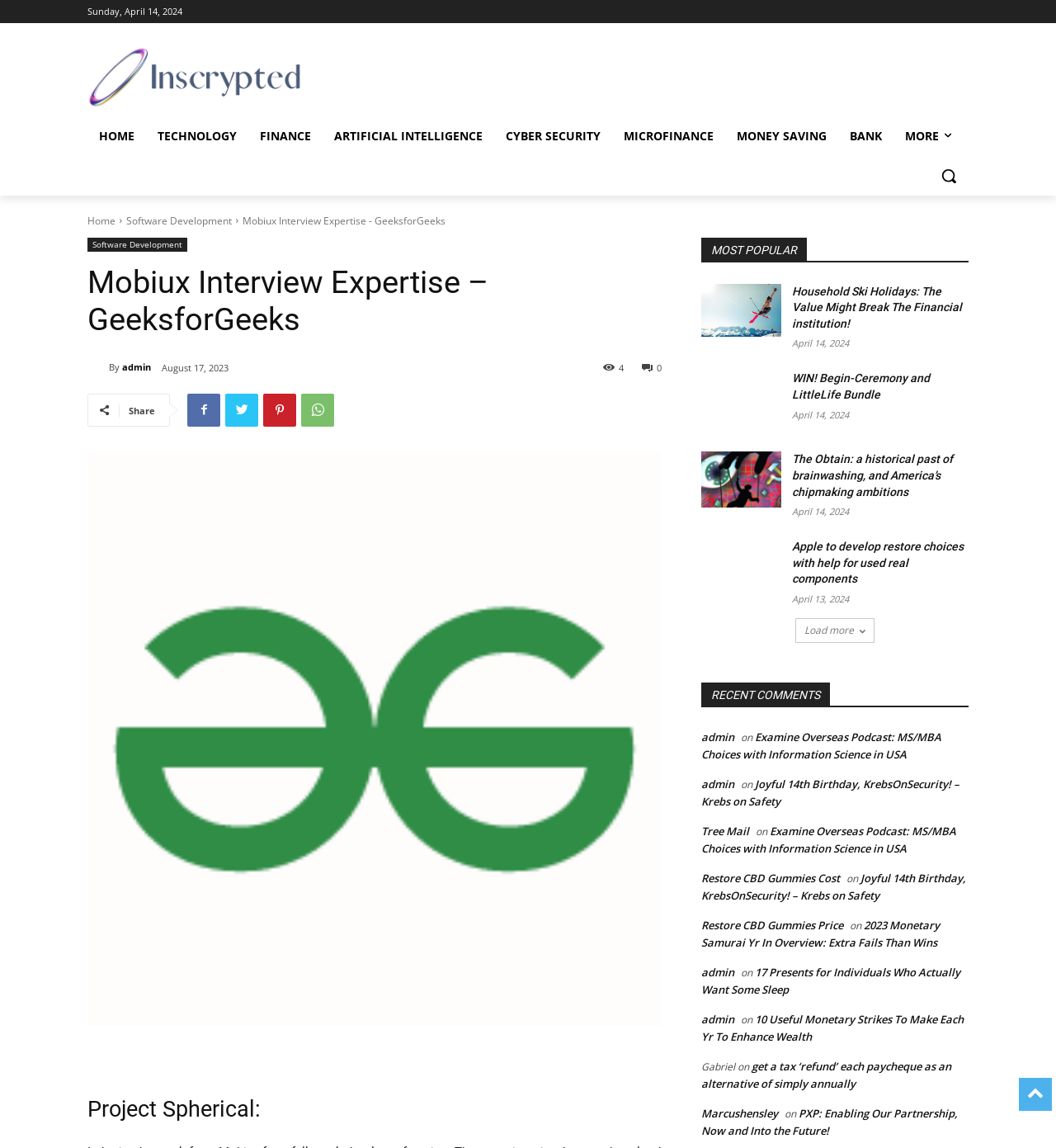What is the date of the latest article?
Based on the visual details in the image, please answer the question thoroughly.

I looked at the dates of the articles in the 'MOST POPULAR' section and found that the latest article has a date of April 14, 2024.